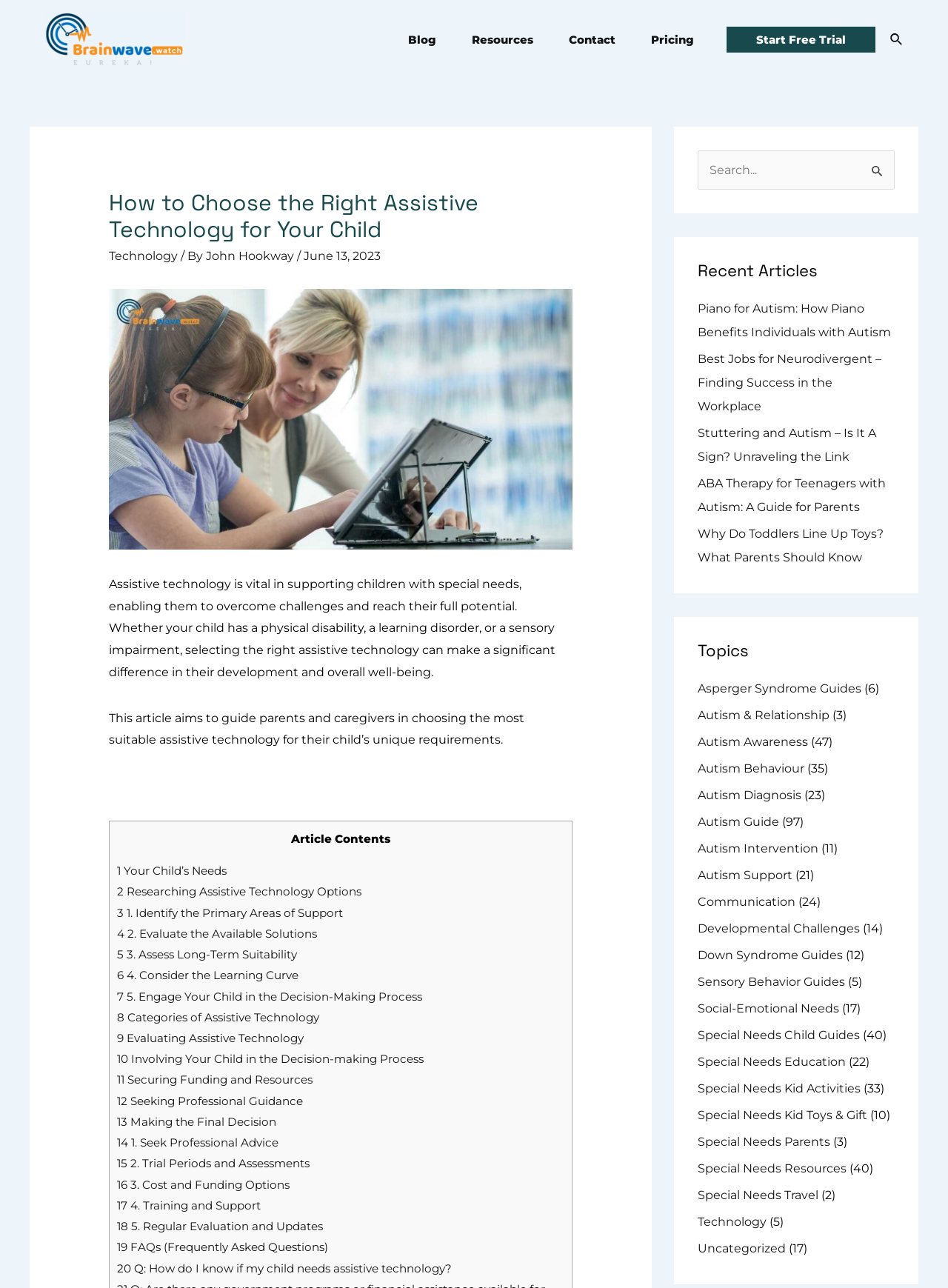Please identify the bounding box coordinates of the region to click in order to complete the given instruction: "Read the article 'How to Choose the Right Assistive Technology for Your Child'". The coordinates should be four float numbers between 0 and 1, i.e., [left, top, right, bottom].

[0.115, 0.147, 0.604, 0.189]